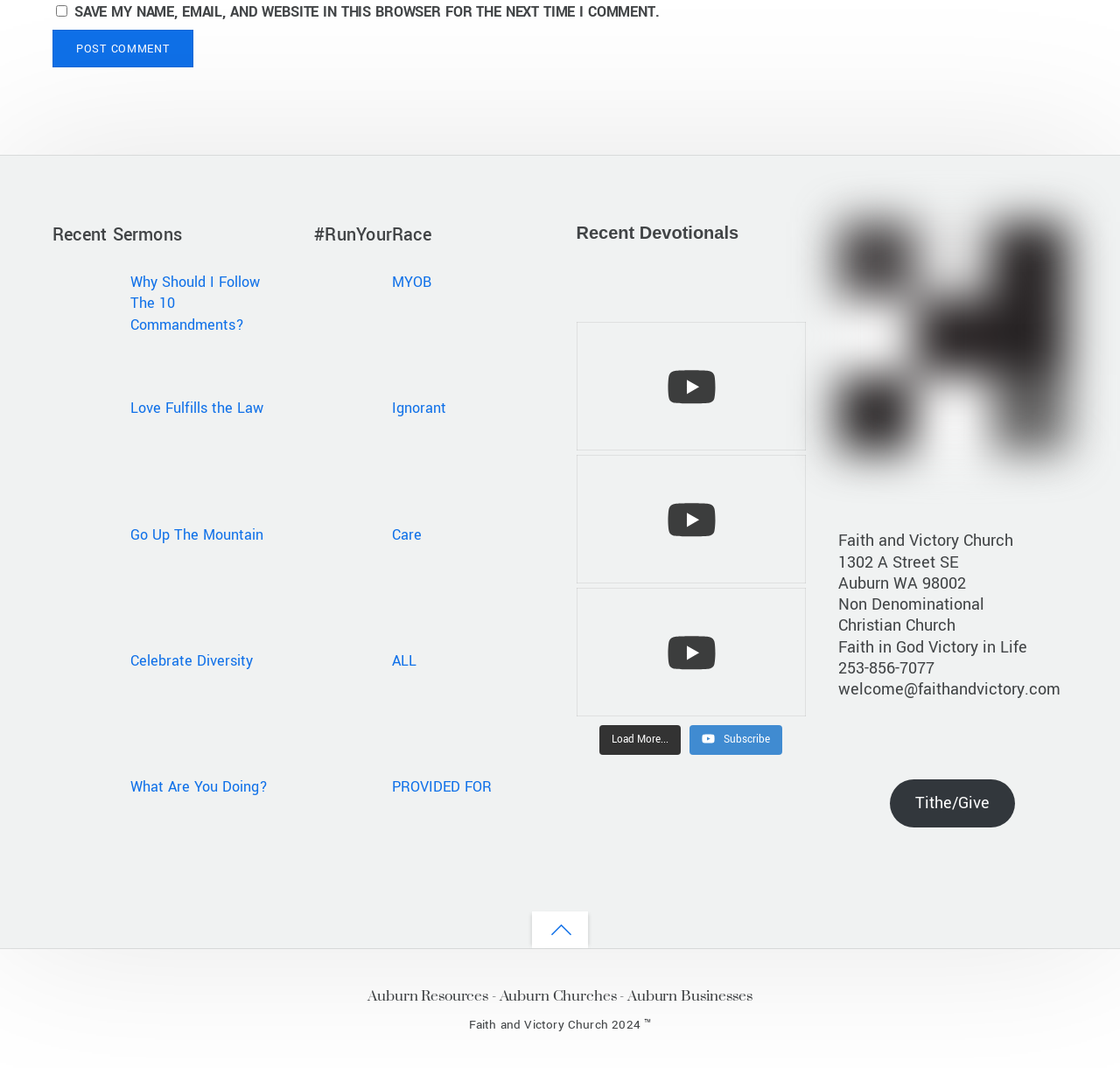Kindly determine the bounding box coordinates for the clickable area to achieve the given instruction: "Give or tithe".

[0.795, 0.729, 0.907, 0.775]